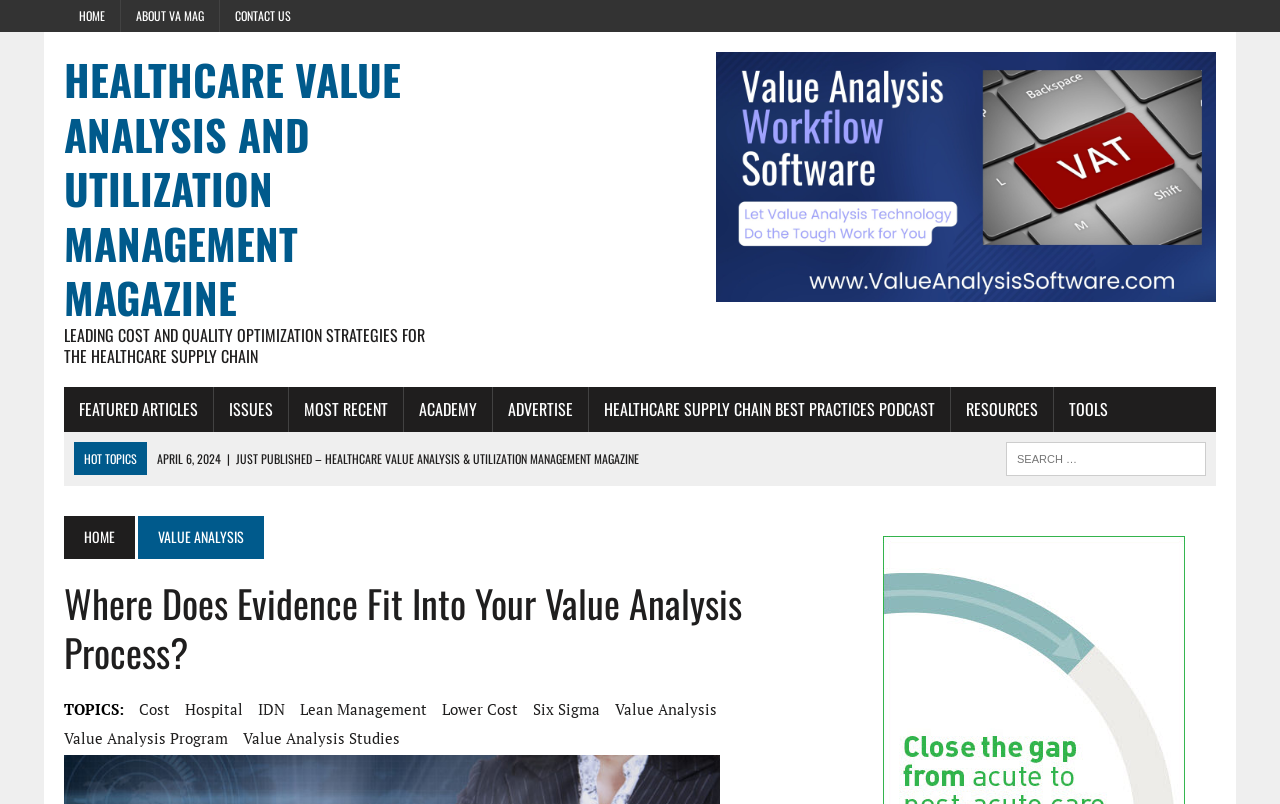What is the topic of the article 'Where Does Evidence Fit Into Your Value Analysis Process?'?
Provide a well-explained and detailed answer to the question.

I found the answer by looking at the heading element with the text 'Where Does Evidence Fit Into Your Value Analysis Process?' and then checking the topics listed below it, which include 'Value Analysis'.